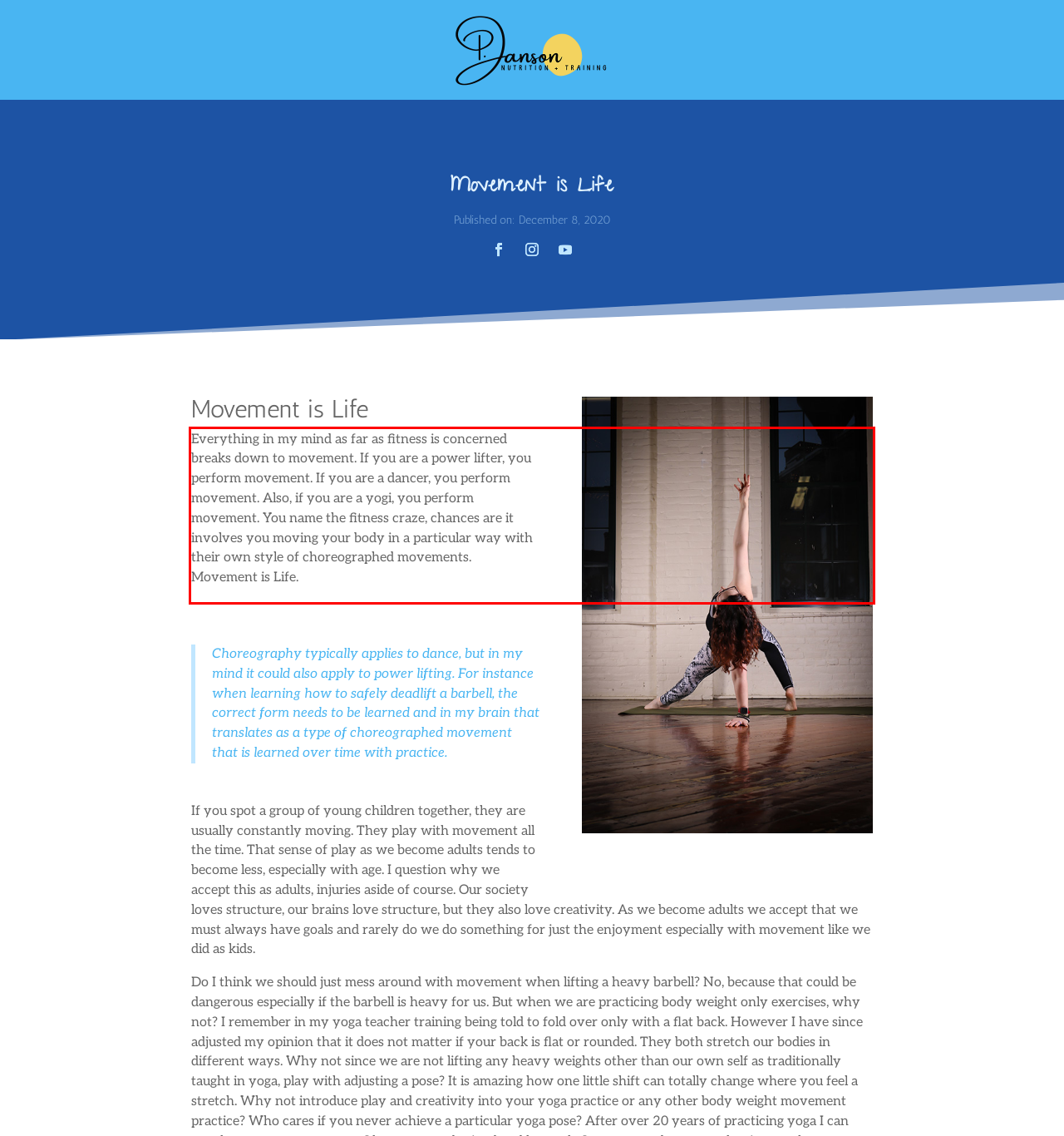Examine the webpage screenshot and use OCR to obtain the text inside the red bounding box.

Everything in my mind as far as fitness is concerned breaks down to movement. If you are a power lifter, you perform movement. If you are a dancer, you perform movement. Also, if you are a yogi, you perform movement. You name the fitness craze, chances are it involves you moving your body in a particular way with their own style of choreographed movements. Movement is Life.